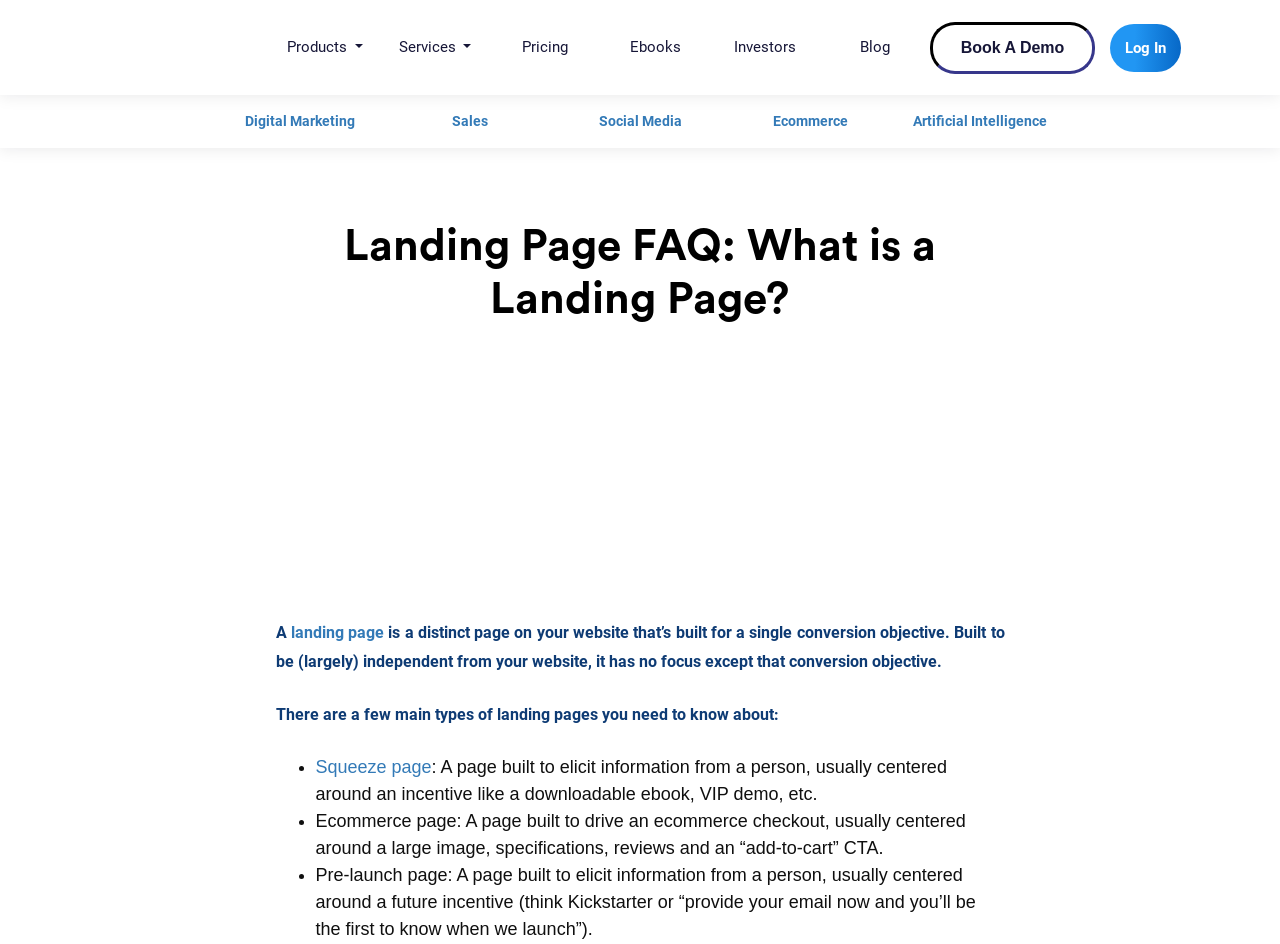Can you find and provide the main heading text of this webpage?

Landing Page FAQ: What is a Landing Page?